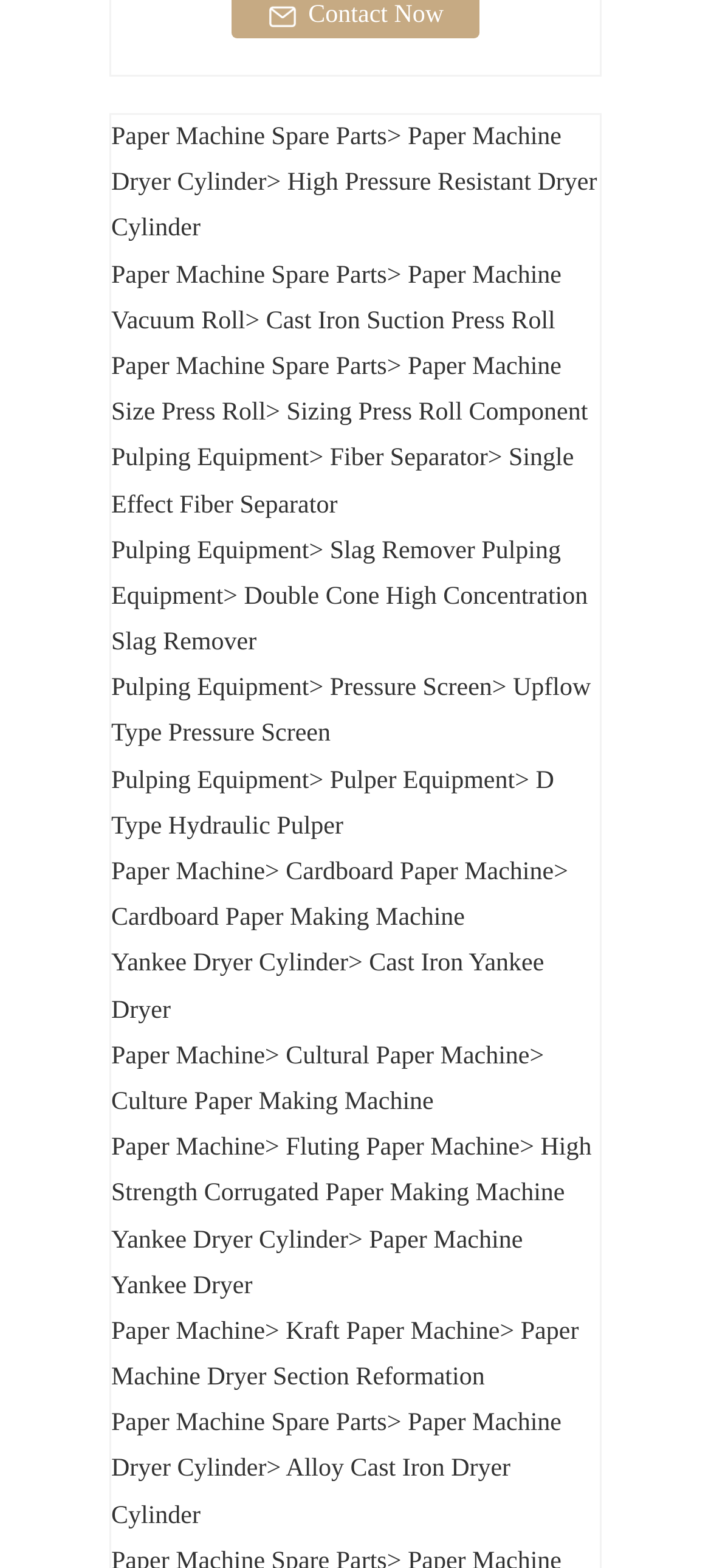Locate the bounding box coordinates of the UI element described by: "Yankee Dryer Cylinder". The bounding box coordinates should consist of four float numbers between 0 and 1, i.e., [left, top, right, bottom].

[0.156, 0.606, 0.49, 0.624]